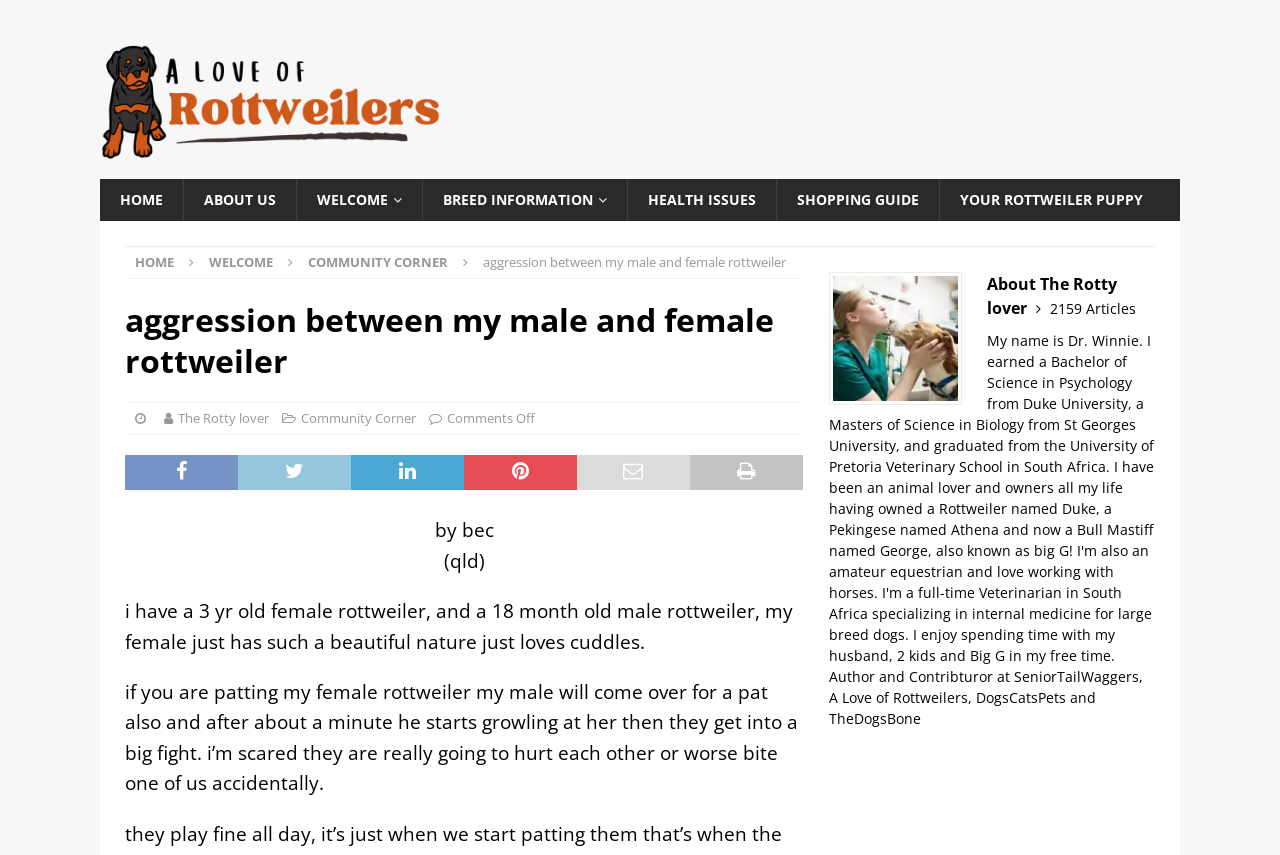Determine the bounding box coordinates of the UI element described by: "2159 Articles".

[0.82, 0.35, 0.887, 0.372]